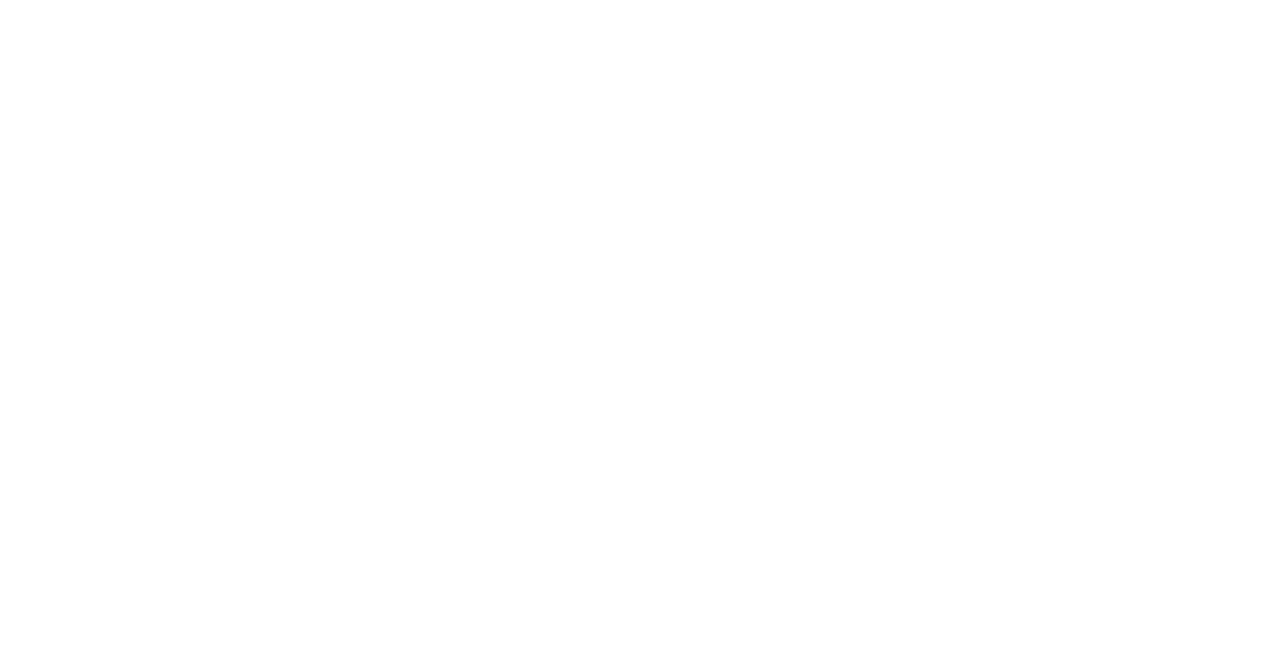Locate the bounding box coordinates of the clickable area needed to fulfill the instruction: "Read about Company".

[0.752, 0.445, 0.804, 0.476]